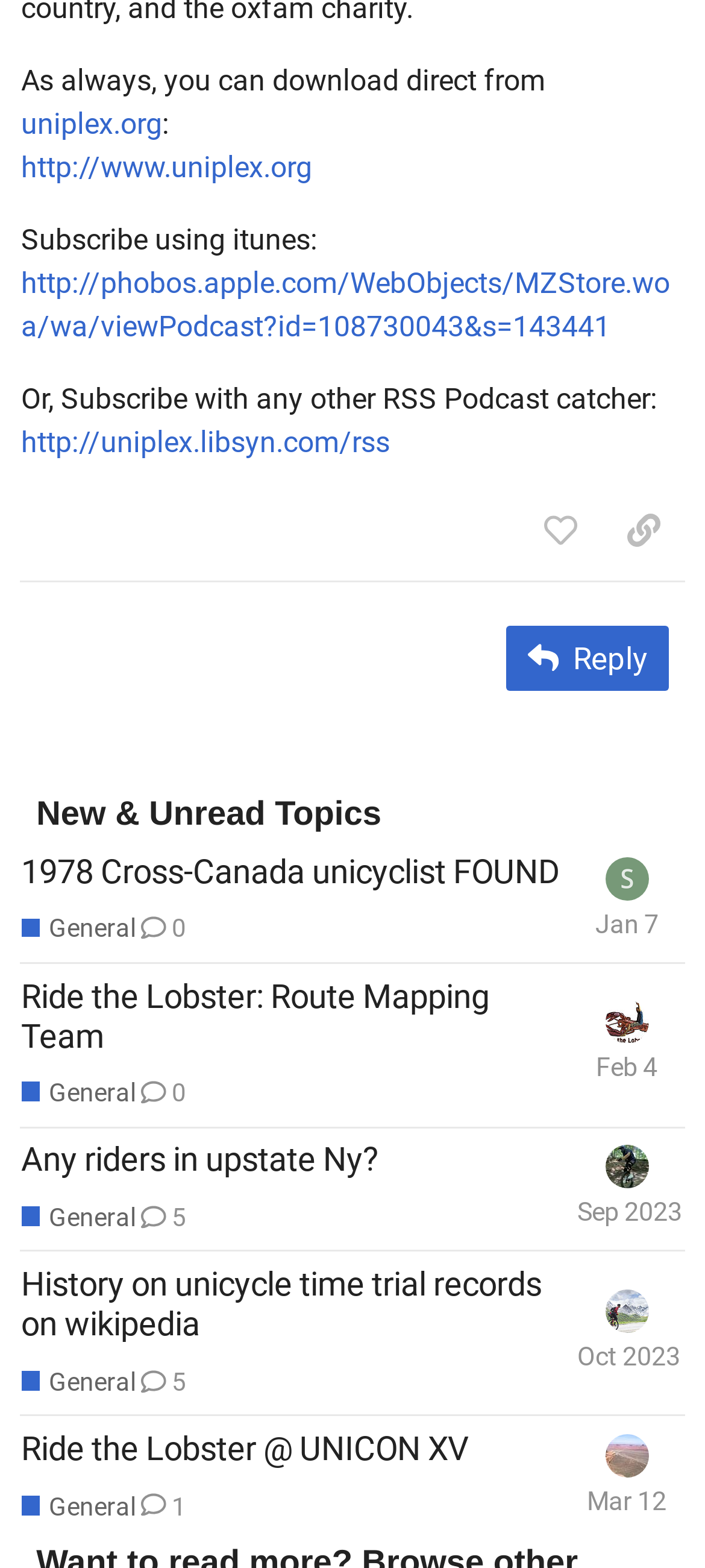Determine the bounding box coordinates of the clickable element necessary to fulfill the instruction: "Subscribe using iTunes". Provide the coordinates as four float numbers within the 0 to 1 range, i.e., [left, top, right, bottom].

[0.03, 0.17, 0.951, 0.22]